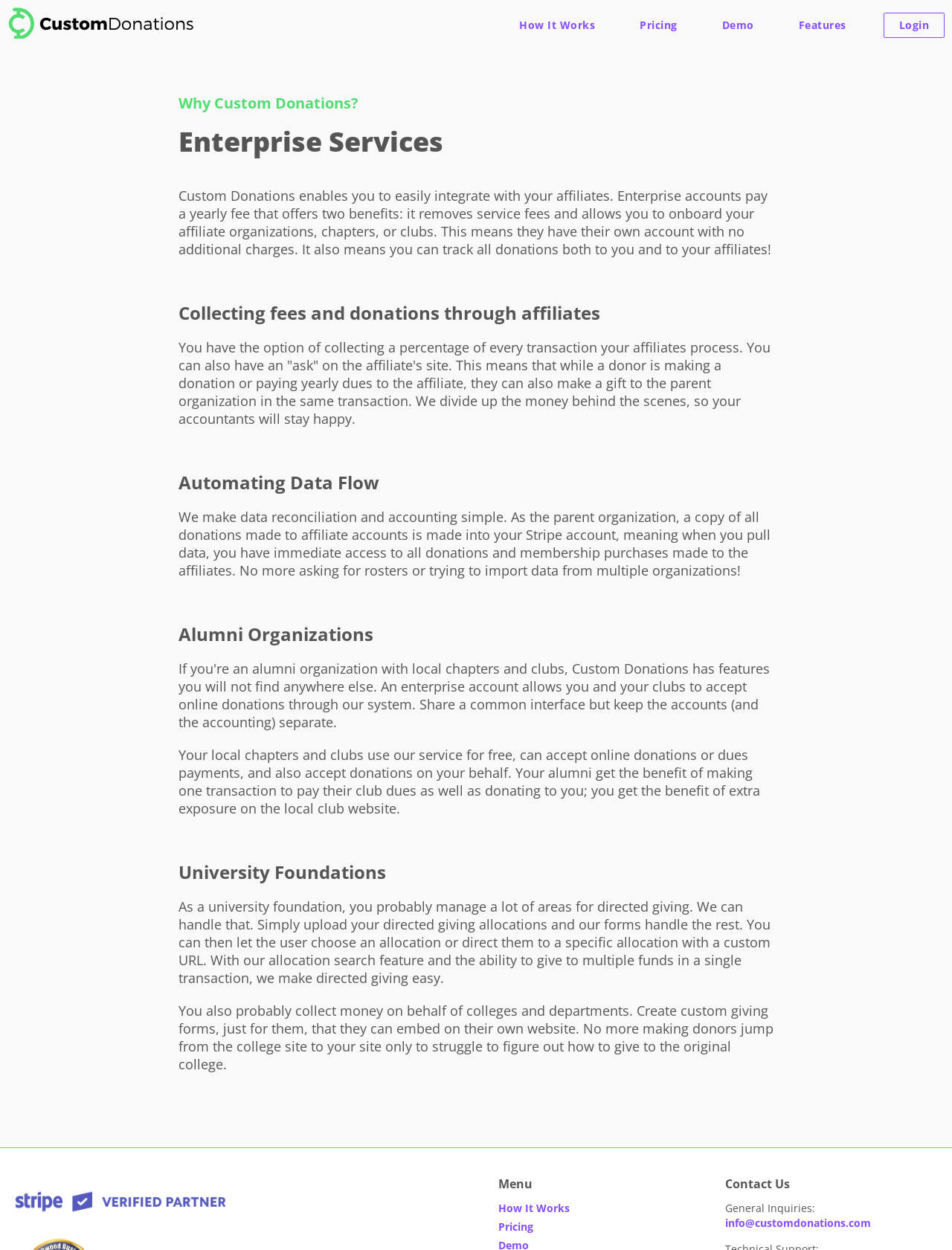Answer the question in a single word or phrase:
What is the verification status of Custom Donations?

Stripe Verified Partner